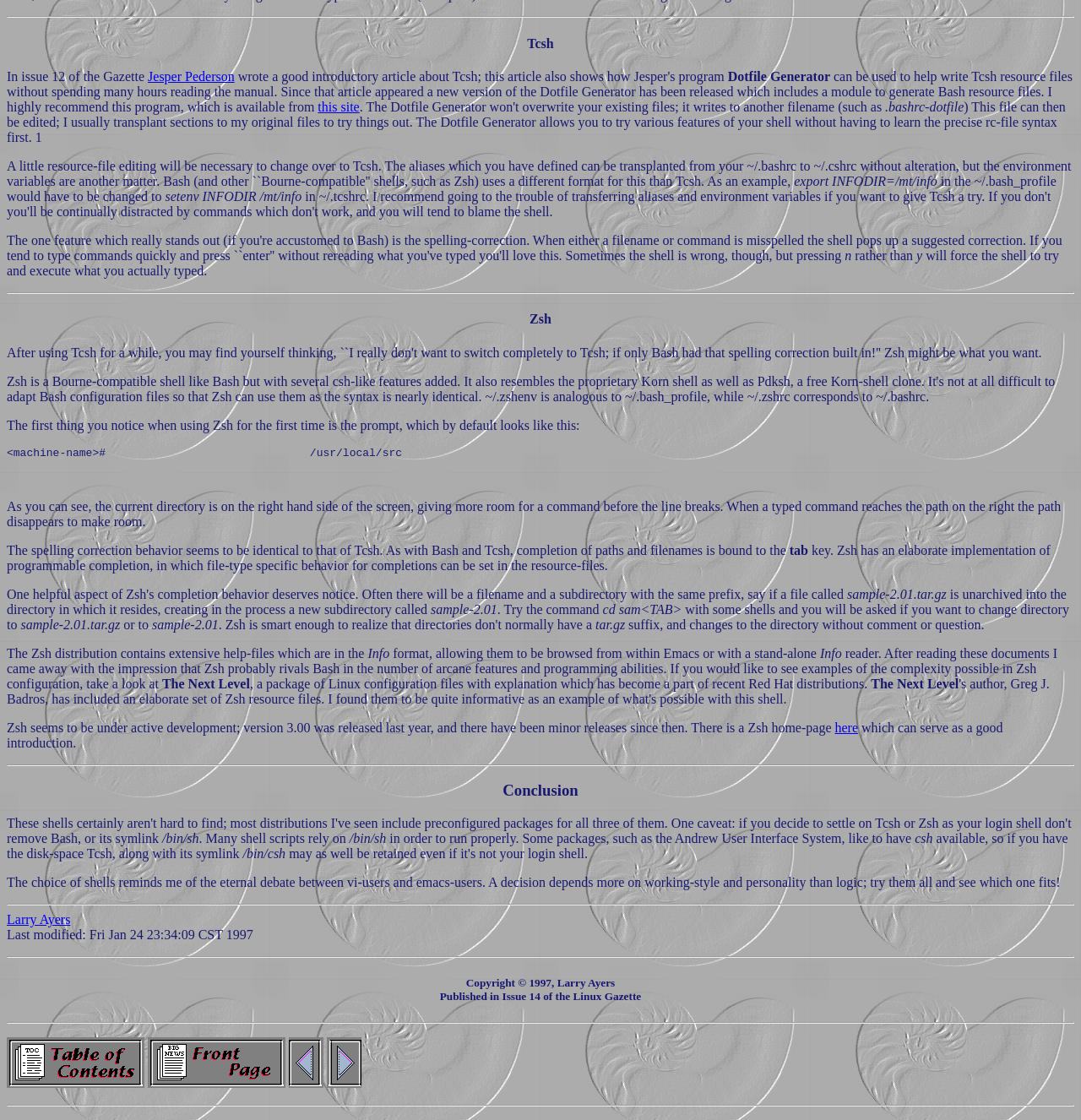Provide the bounding box coordinates of the HTML element described by the text: "alt="Back"". The coordinates should be in the format [left, top, right, bottom] with values between 0 and 1.

[0.267, 0.961, 0.299, 0.974]